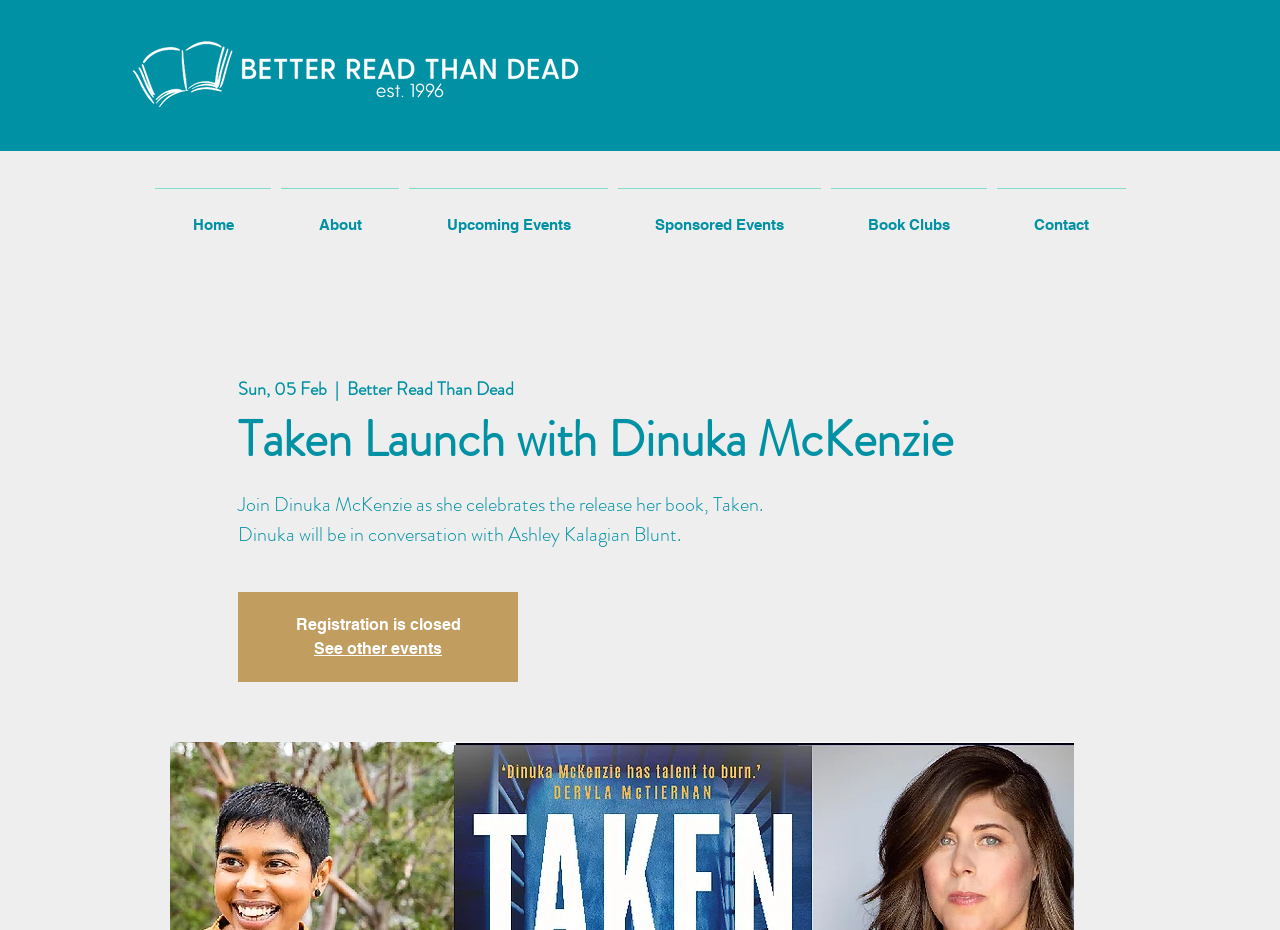Identify the bounding box for the described UI element. Provide the coordinates in (top-left x, top-left y, bottom-right x, bottom-right y) format with values ranging from 0 to 1: About

[0.216, 0.202, 0.316, 0.261]